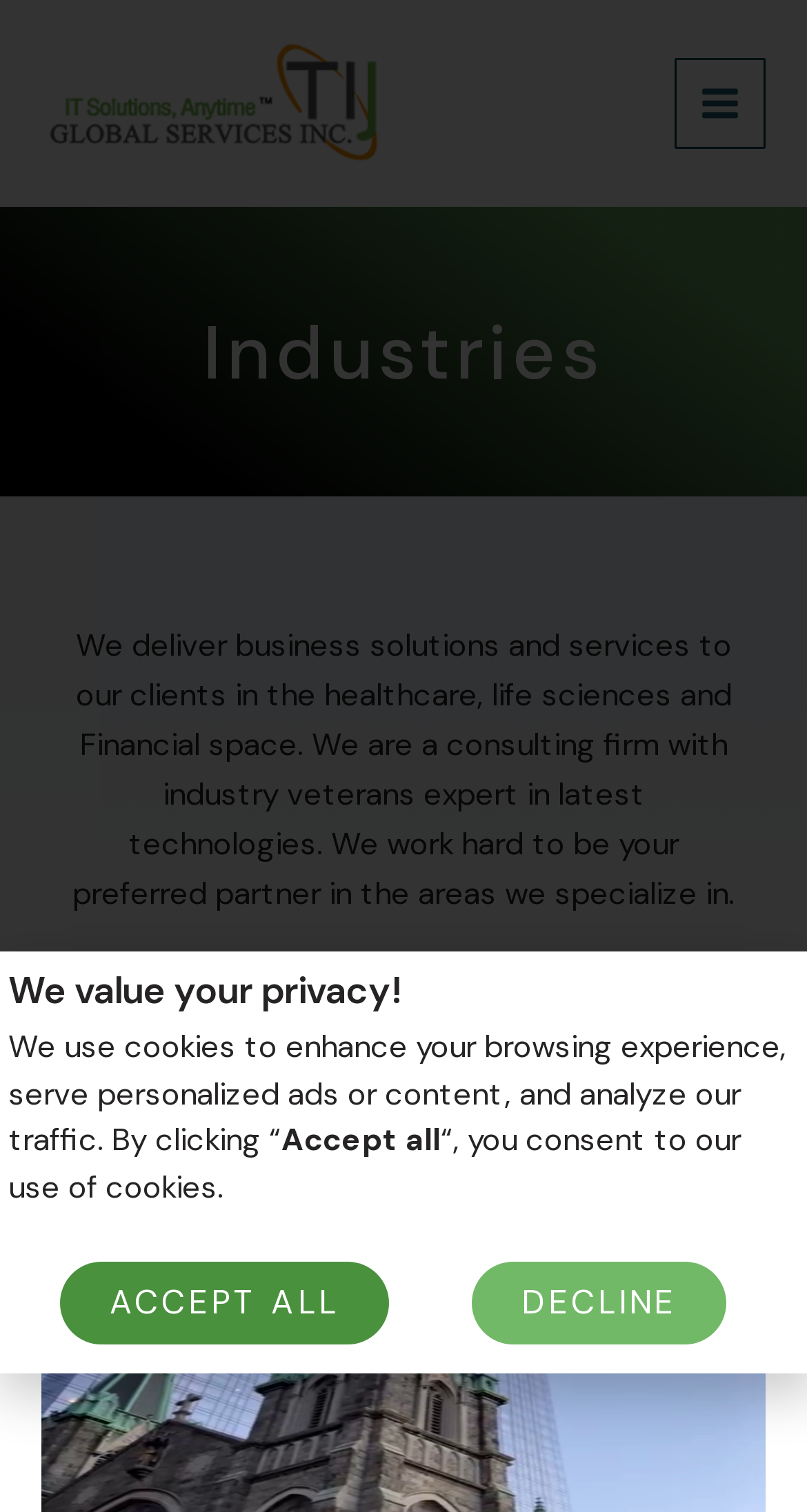Identify the bounding box of the UI element described as follows: "alt="Tij Global"". Provide the coordinates as four float numbers in the range of 0 to 1 [left, top, right, bottom].

[0.051, 0.053, 0.487, 0.08]